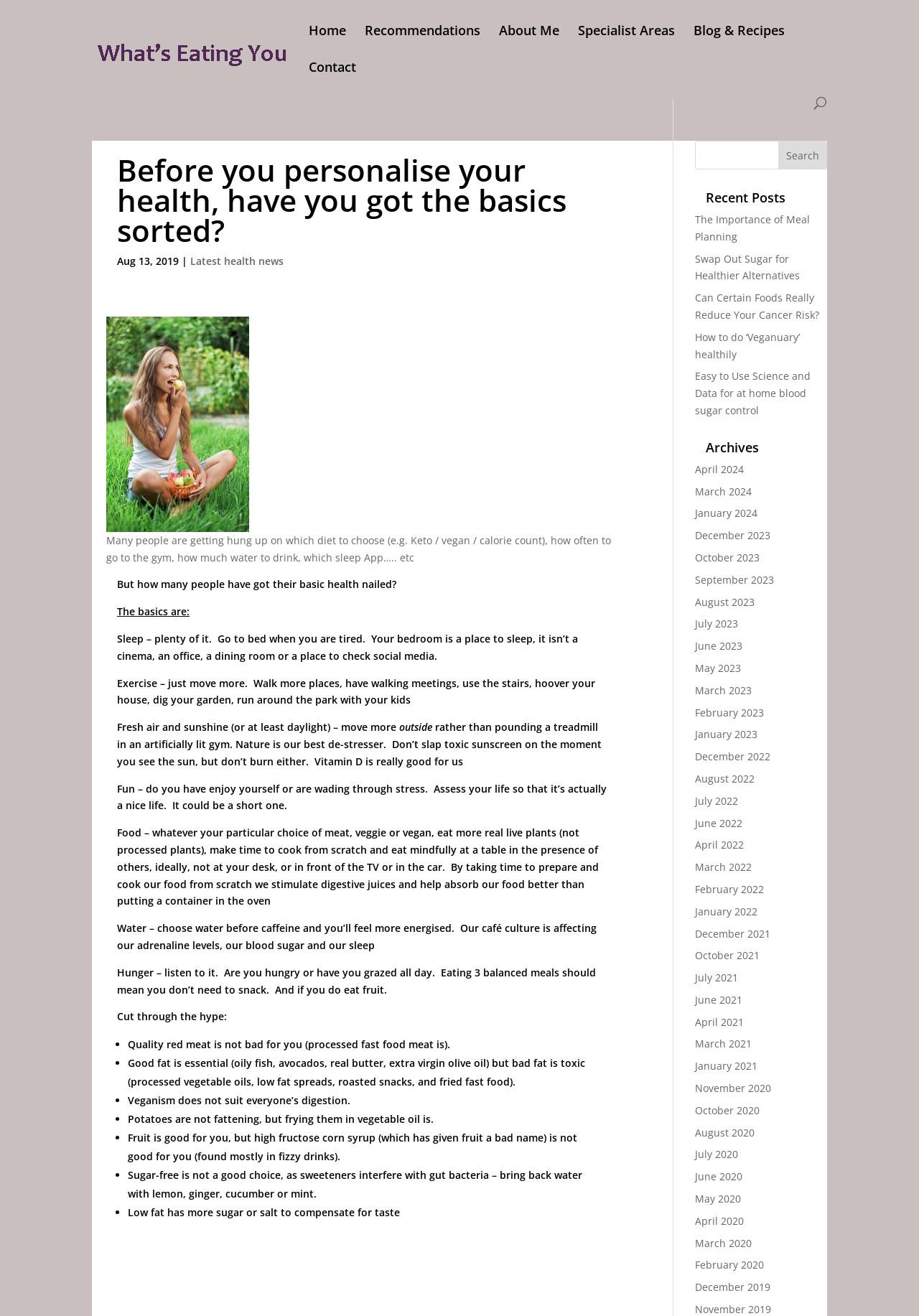Please answer the following question using a single word or phrase: 
What is the importance of water in our diet?

Choose water before caffeine